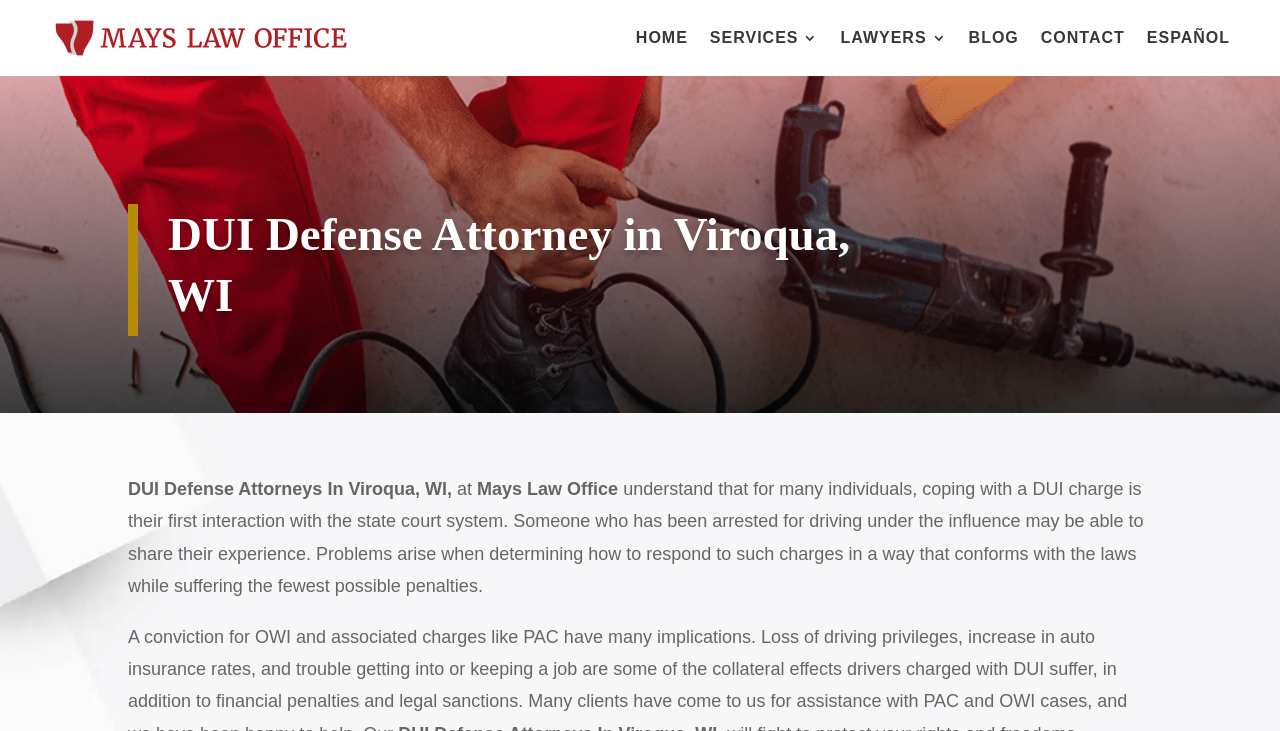What type of charge is the law office specialized in?
Please provide a comprehensive answer based on the contents of the image.

I found the answer by looking at the heading element with the text 'DUI Defense Attorney in Viroqua, WI' at coordinates [0.131, 0.279, 0.675, 0.46]. This heading suggests that the law office is specialized in handling DUI charges.